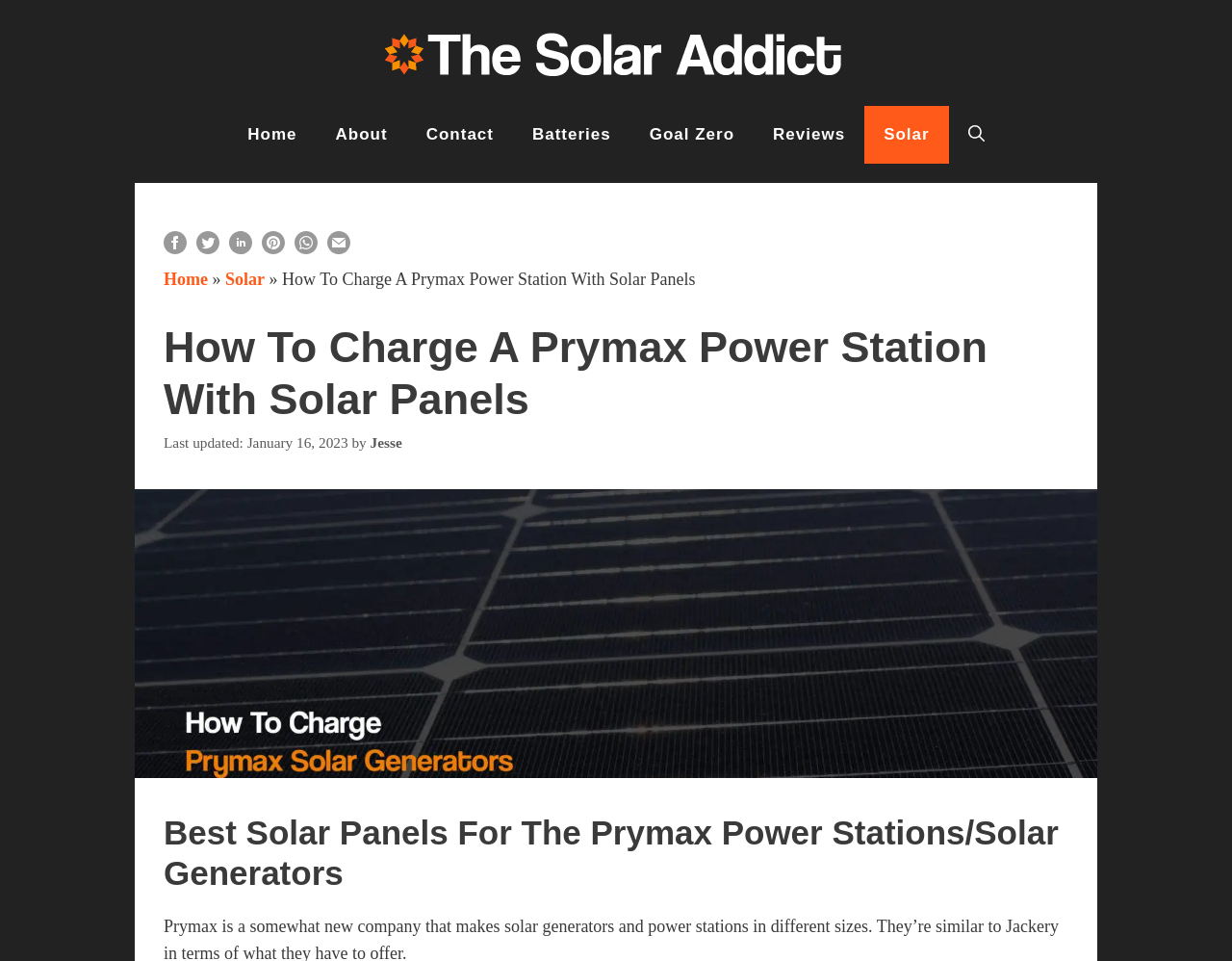Who is the author of the article?
Answer with a single word or short phrase according to what you see in the image.

Jesse